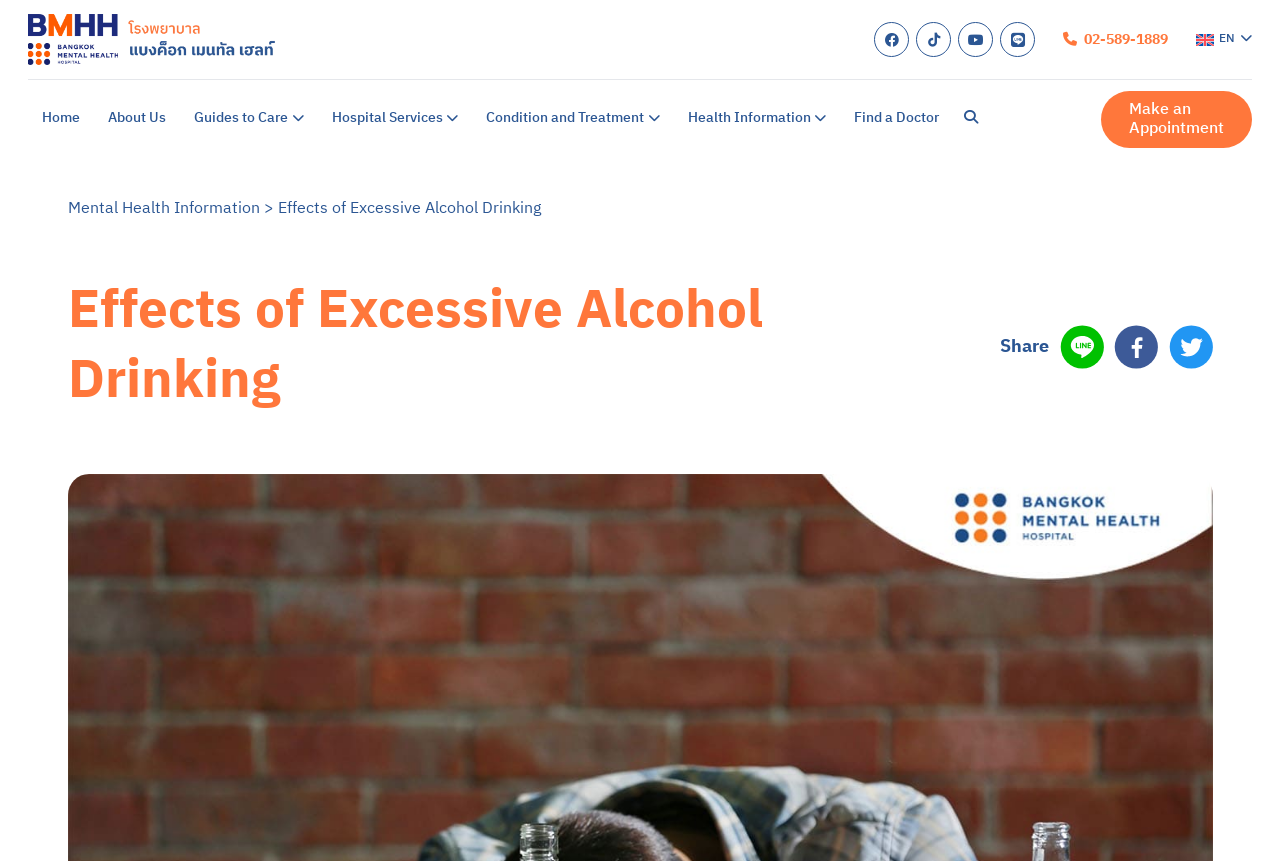Determine the bounding box coordinates of the clickable region to follow the instruction: "Learn about Depression".

[0.369, 0.168, 0.591, 0.222]